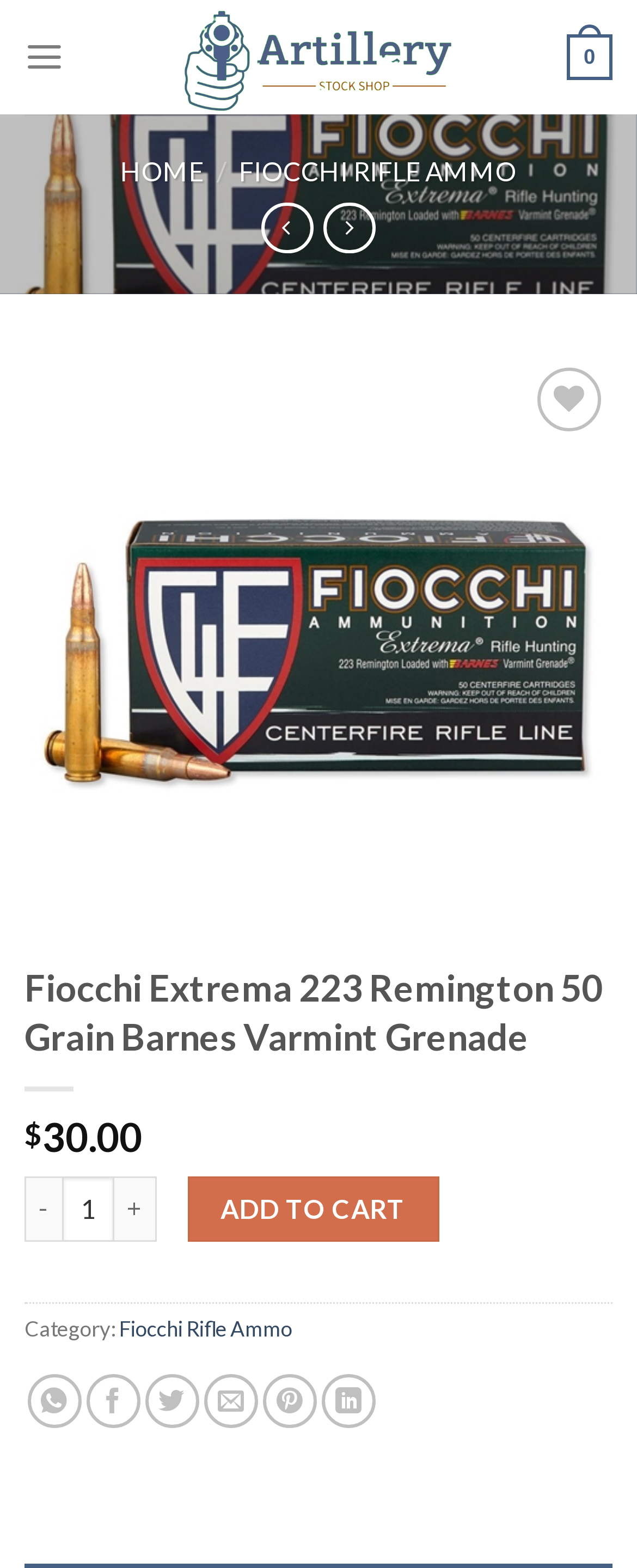Identify the bounding box for the UI element that is described as follows: "Add to cart".

[0.295, 0.75, 0.689, 0.792]